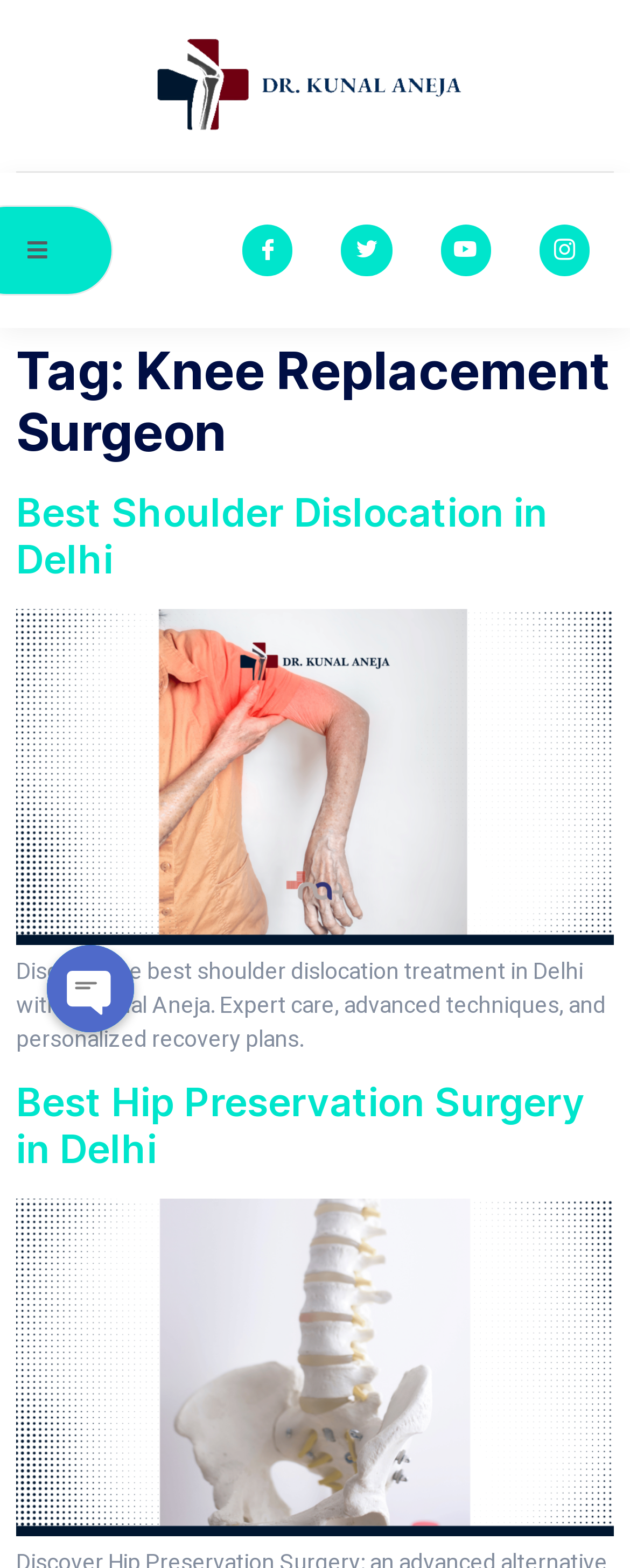Please give the bounding box coordinates of the area that should be clicked to fulfill the following instruction: "Click on Facebook icon". The coordinates should be in the format of four float numbers from 0 to 1, i.e., [left, top, right, bottom].

[0.385, 0.144, 0.465, 0.176]